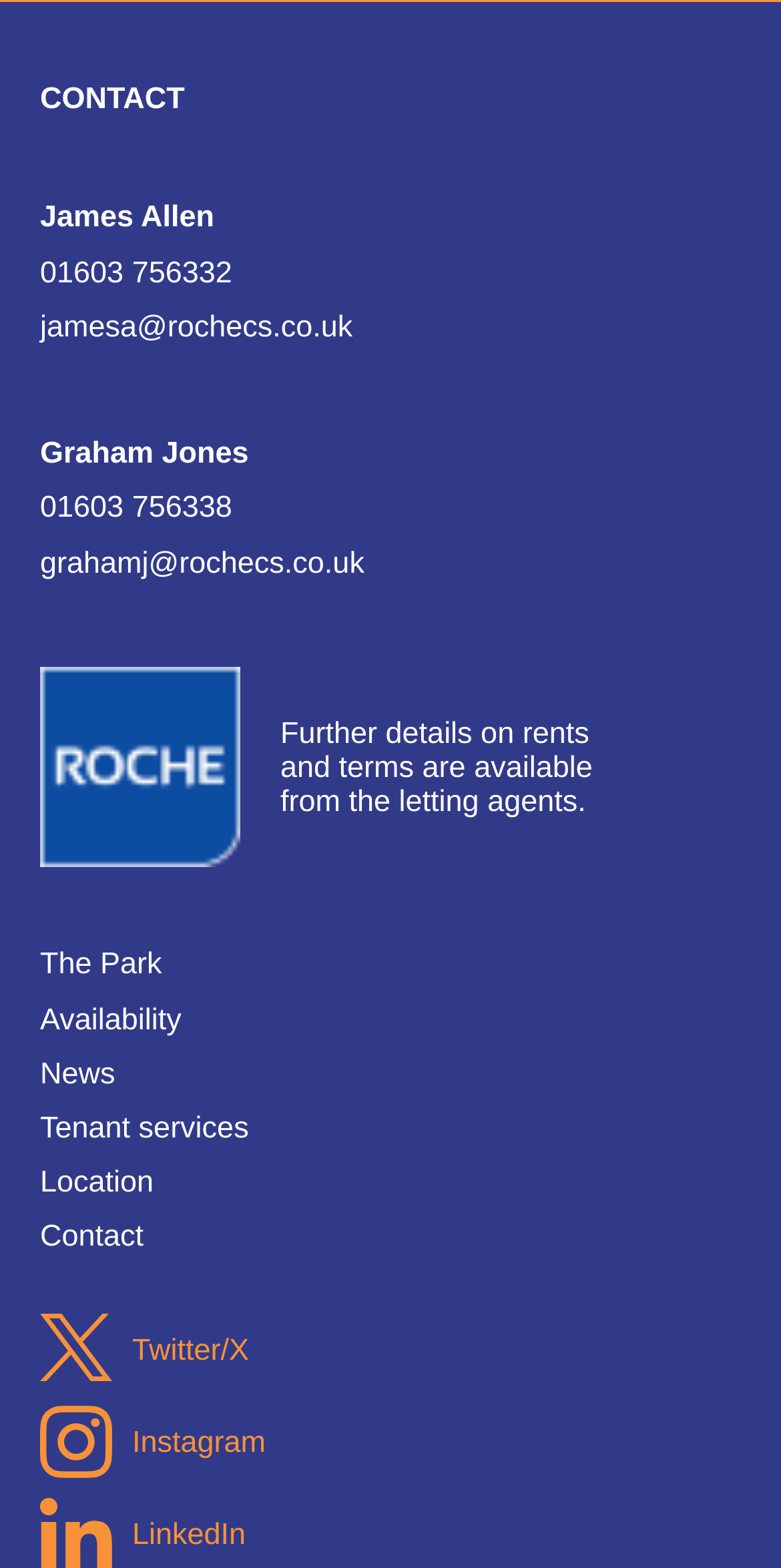What is the phone number of Graham Jones?
Kindly give a detailed and elaborate answer to the question.

I searched for the phone number associated with Graham Jones and found it to be 01603 756338, which is listed below his name.